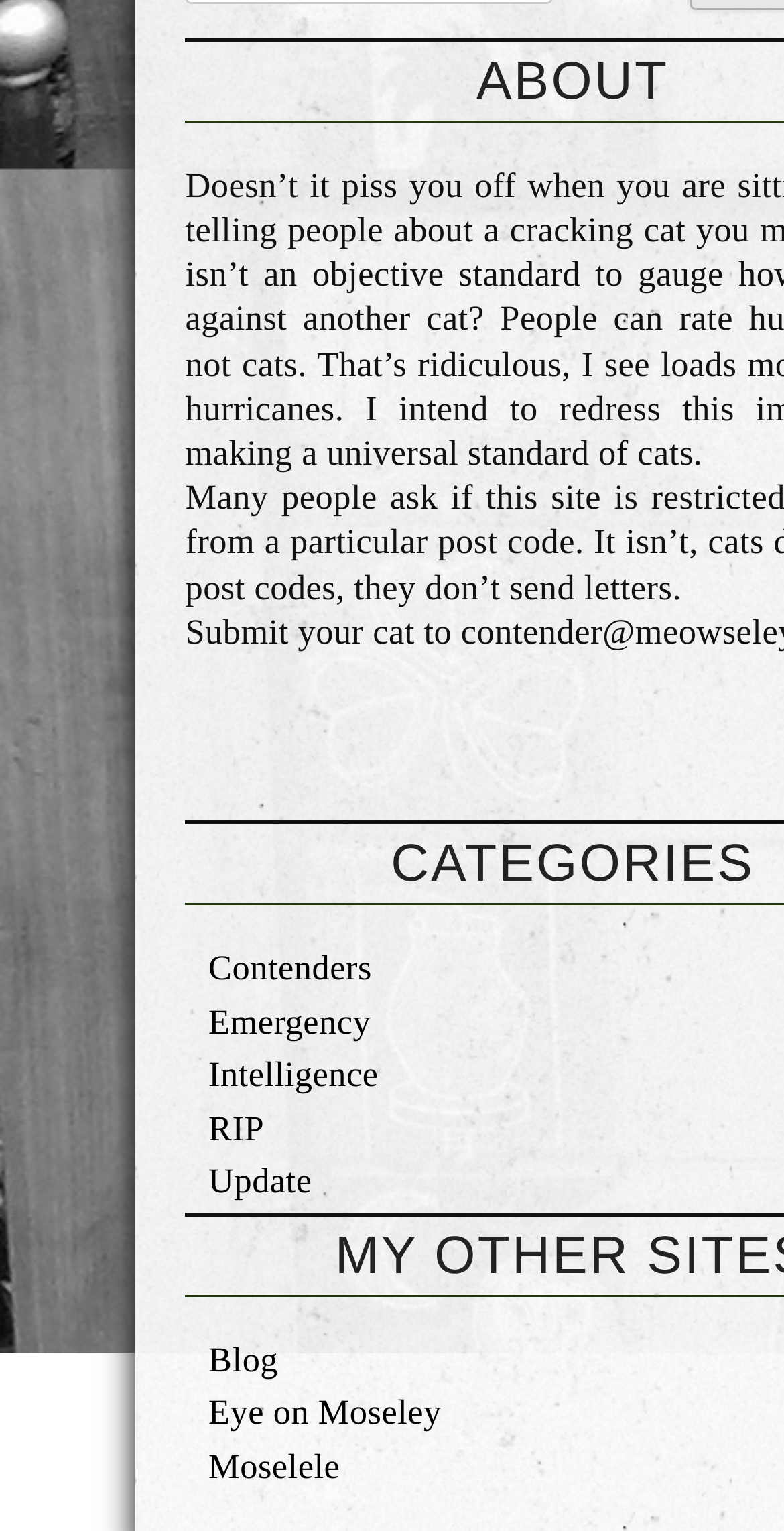Determine the bounding box coordinates for the HTML element described here: "Happy New Year!".

None